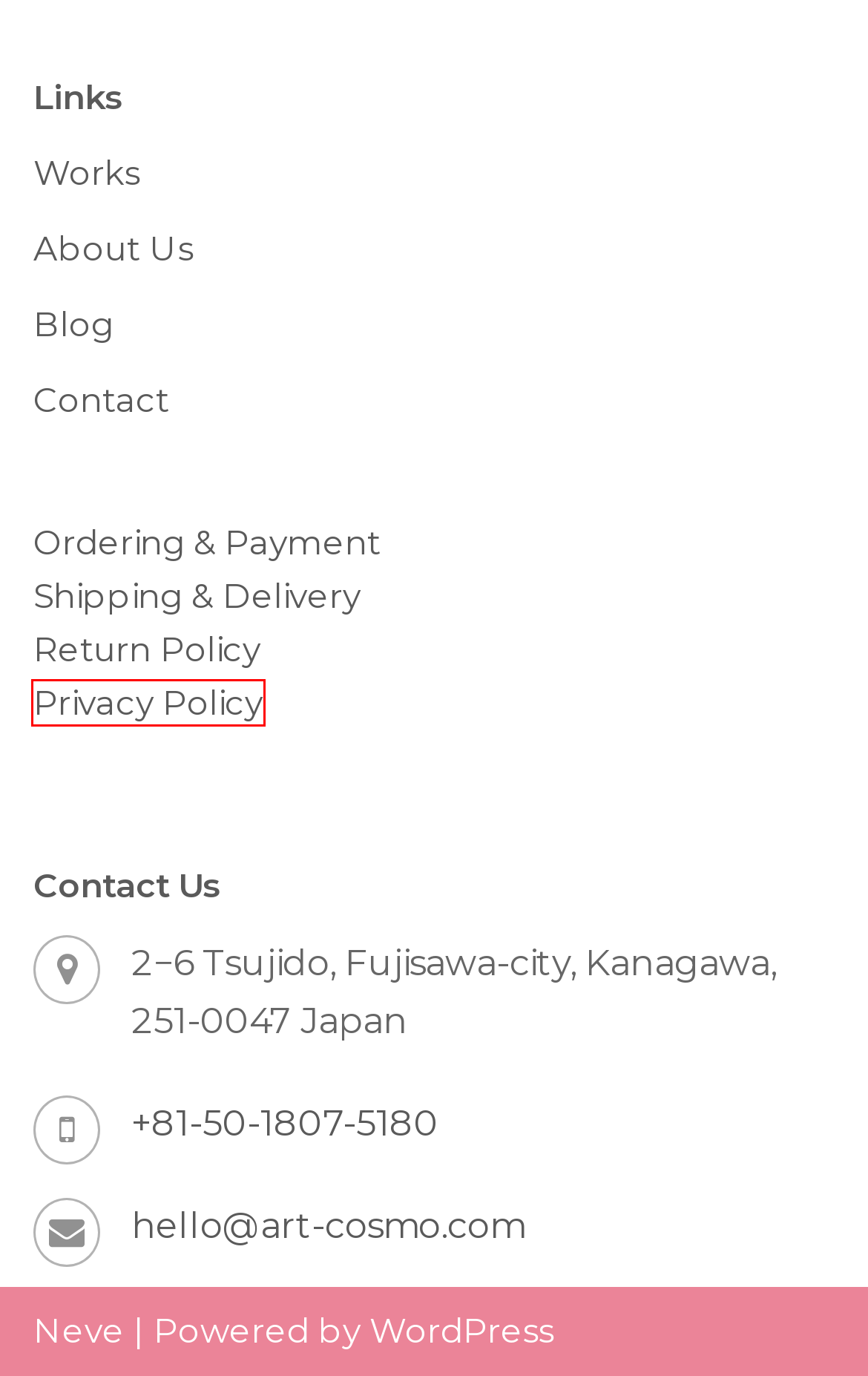You are presented with a screenshot of a webpage containing a red bounding box around an element. Determine which webpage description best describes the new webpage after clicking on the highlighted element. Here are the candidates:
A. Privacy Policy - Small Art for Your Home
B. Original Wall Painting "Gentle Flow" - Buy Abstract Art Online
C. Contact - Small Art for Your Home
D. Art Blog by Japanese Artist [Oil Painting] - Small Art for Your Home
E. Sky Paintings, Buy Online from Japan - Small Art for Your Home
F. Neve - Fast & Lightweight WordPress Theme Ideal for Any Website
G. Blog Tool, Publishing Platform, and CMS – WordPress.org
H. Mini Wall Art "Dance of Sky and Seasons"

A